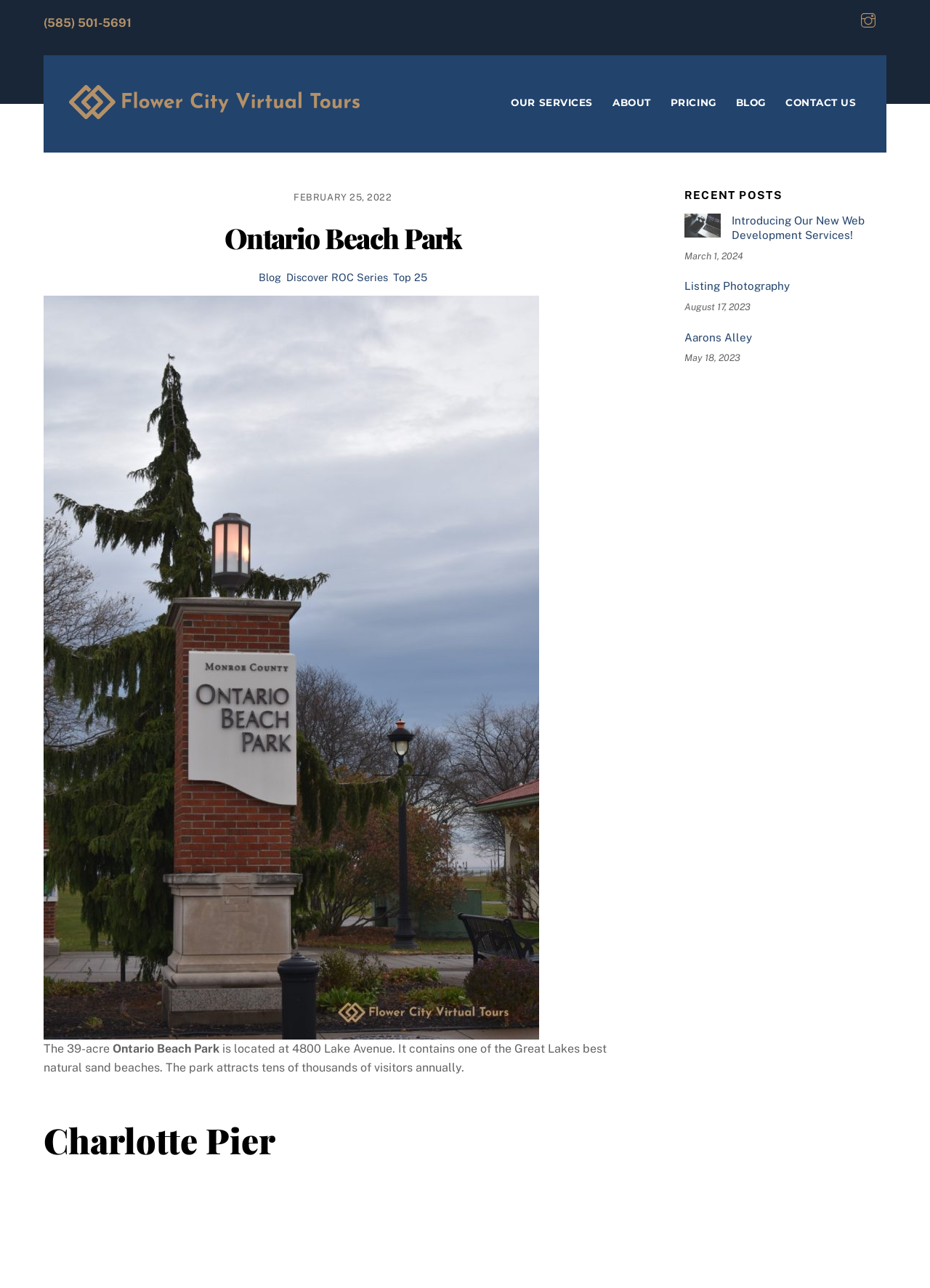Identify the bounding box coordinates of the element that should be clicked to fulfill this task: "Call the phone number". The coordinates should be provided as four float numbers between 0 and 1, i.e., [left, top, right, bottom].

[0.047, 0.012, 0.141, 0.023]